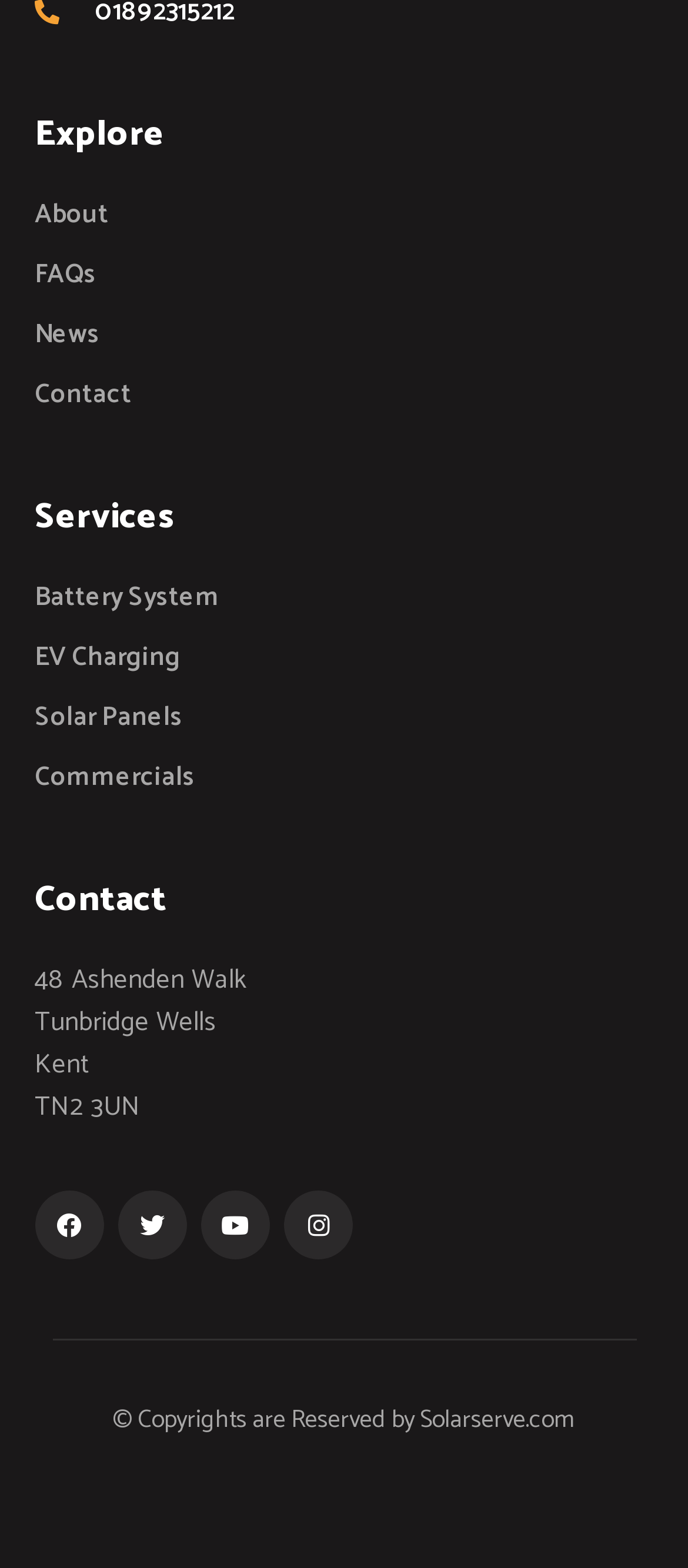Can you find the bounding box coordinates for the element to click on to achieve the instruction: "Sign up for an account"?

None